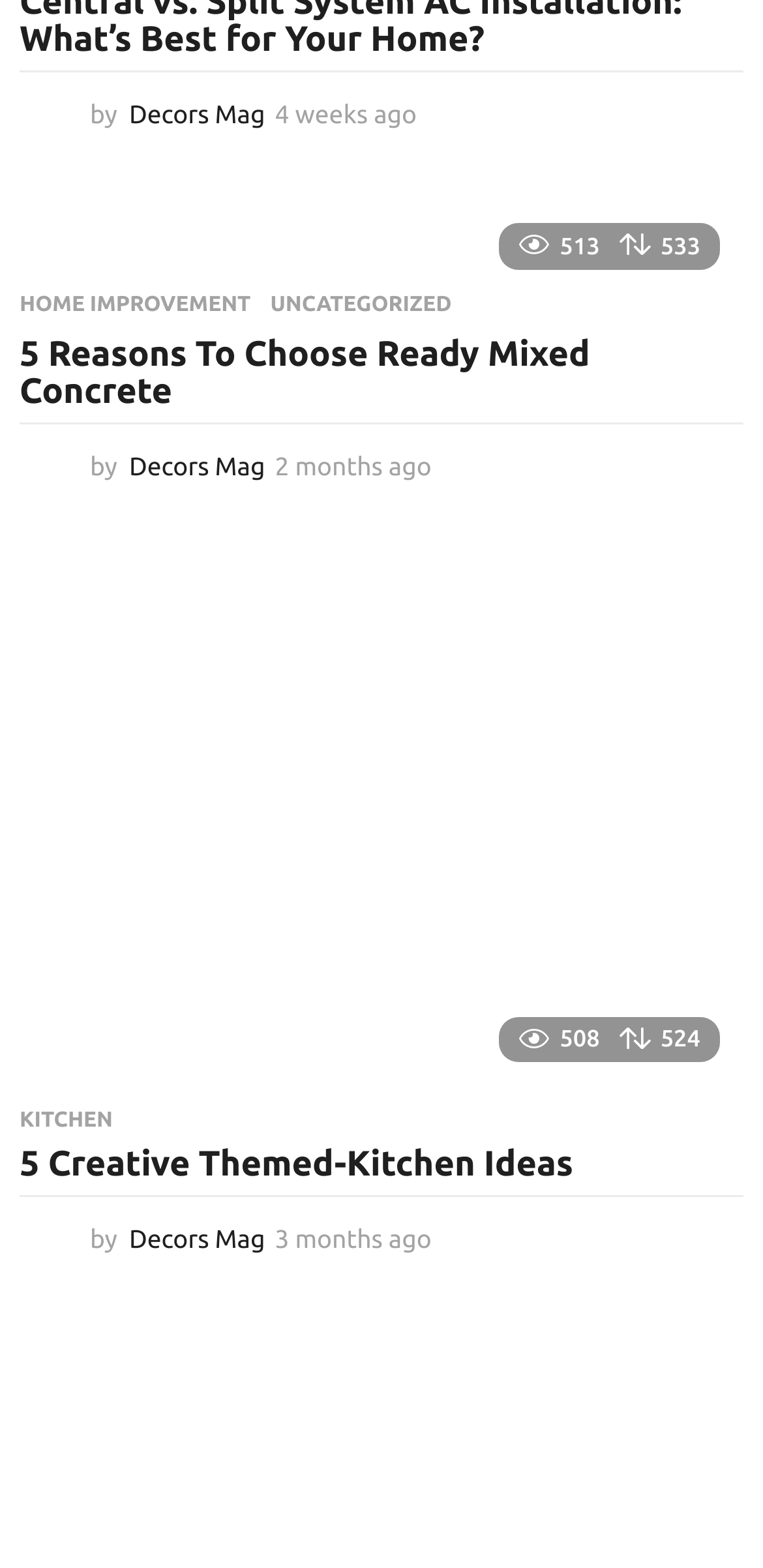Identify the bounding box coordinates of the specific part of the webpage to click to complete this instruction: "visit the 'KITCHEN' category".

[0.026, 0.707, 0.148, 0.722]